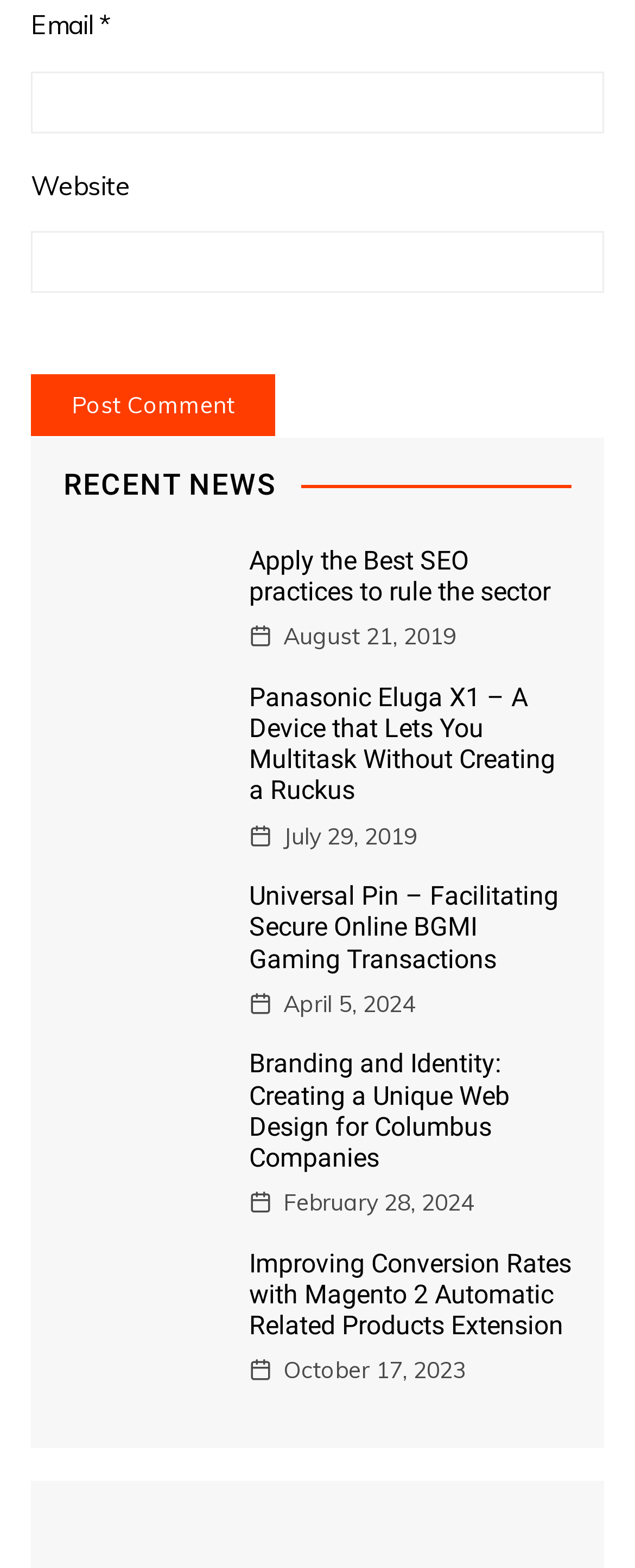Can you provide the bounding box coordinates for the element that should be clicked to implement the instruction: "Visit Panasonic Eluga X1 article"?

[0.1, 0.455, 0.315, 0.476]